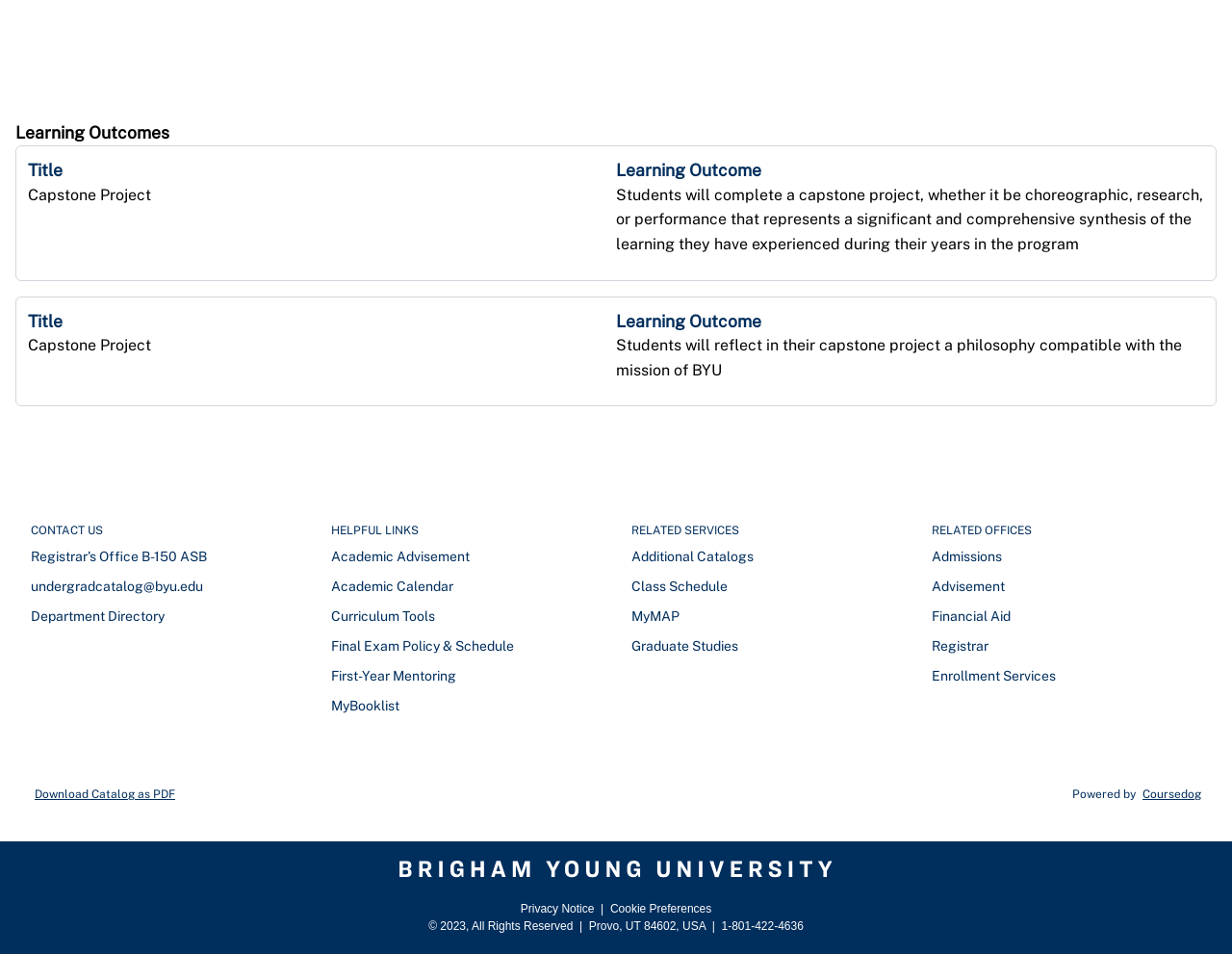Determine the bounding box for the UI element that matches this description: "Motorcycle".

None